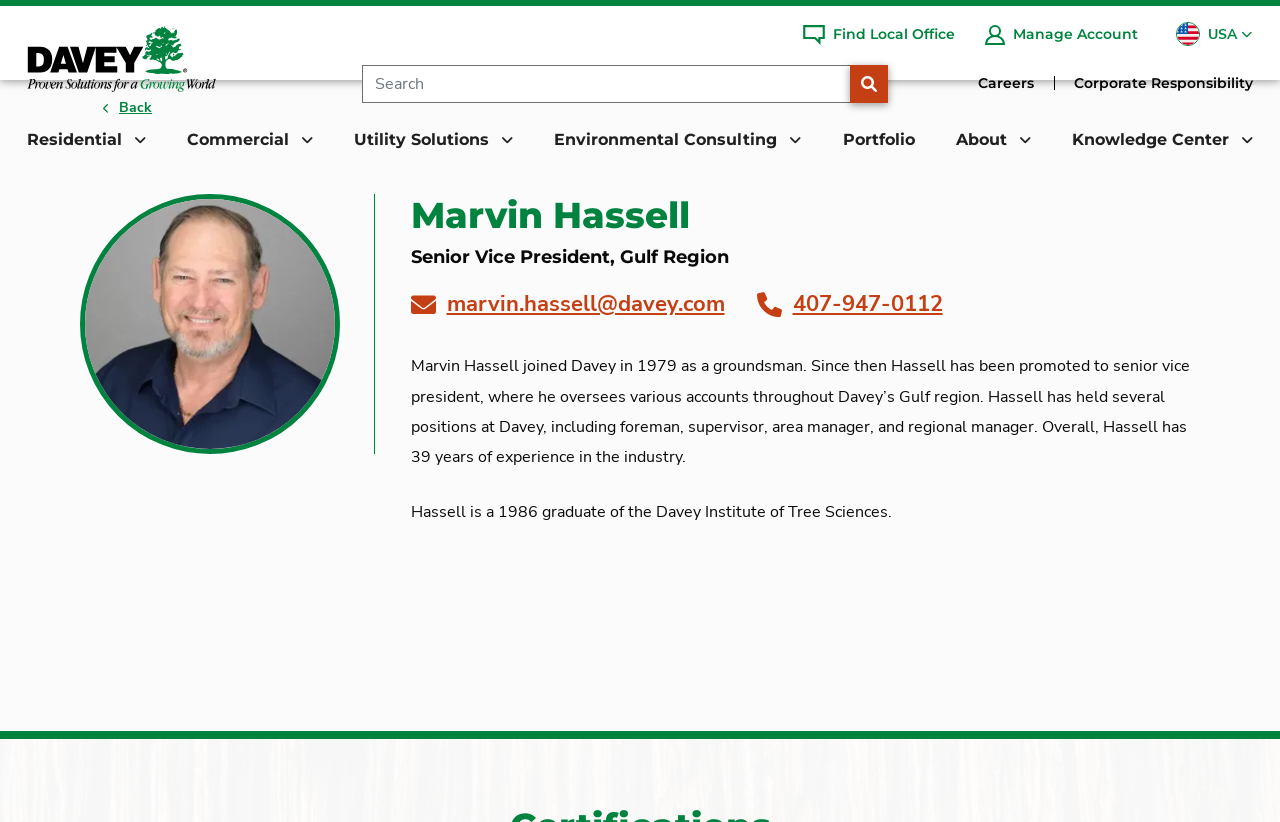Please give the bounding box coordinates of the area that should be clicked to fulfill the following instruction: "Click Davey Tree Logo". The coordinates should be in the format of four float numbers from 0 to 1, i.e., [left, top, right, bottom].

[0.021, 0.031, 0.169, 0.112]